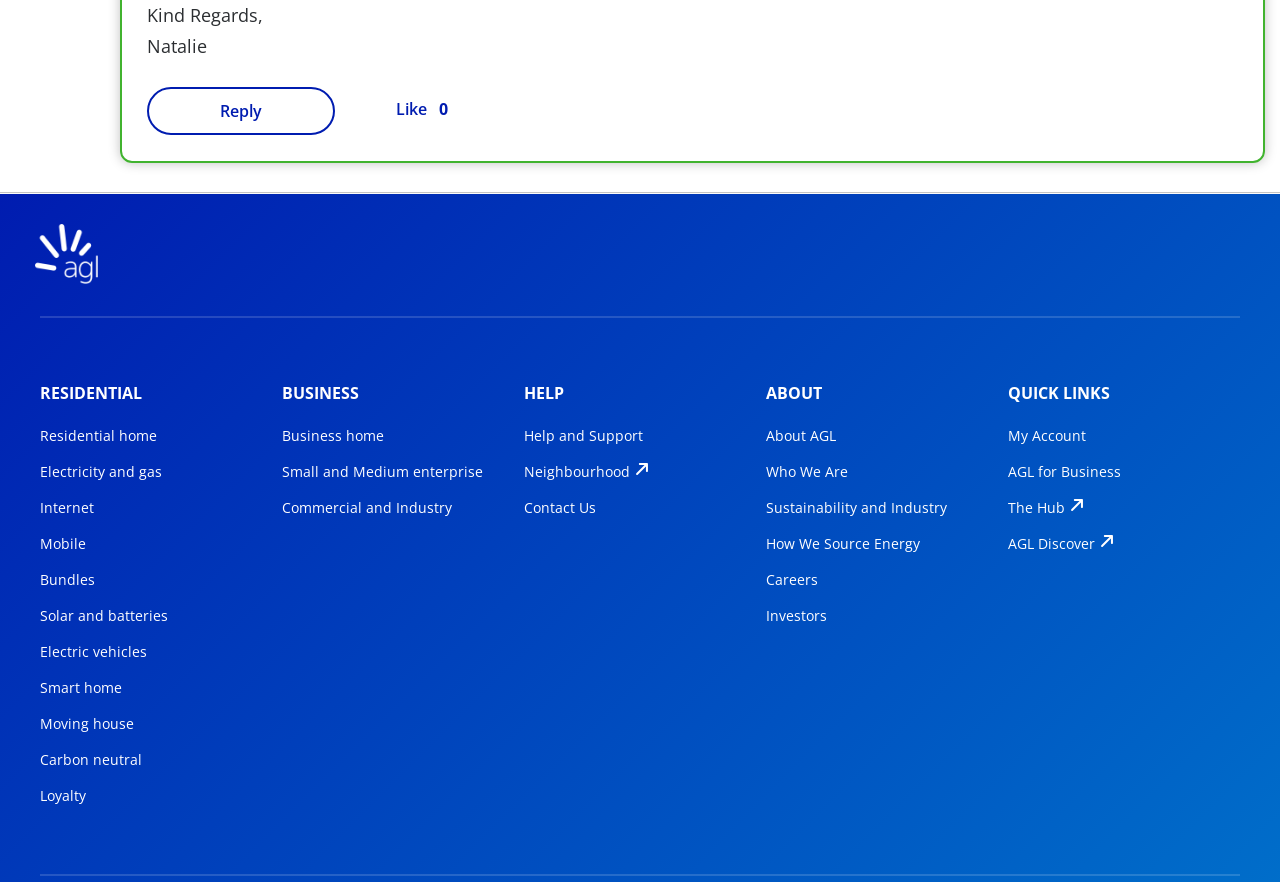Based on the image, please respond to the question with as much detail as possible:
What is the topic of the link 'Electricity and gas'?

The question can be answered by looking at the link element with the text 'Electricity and gas' which is likely related to energy services.